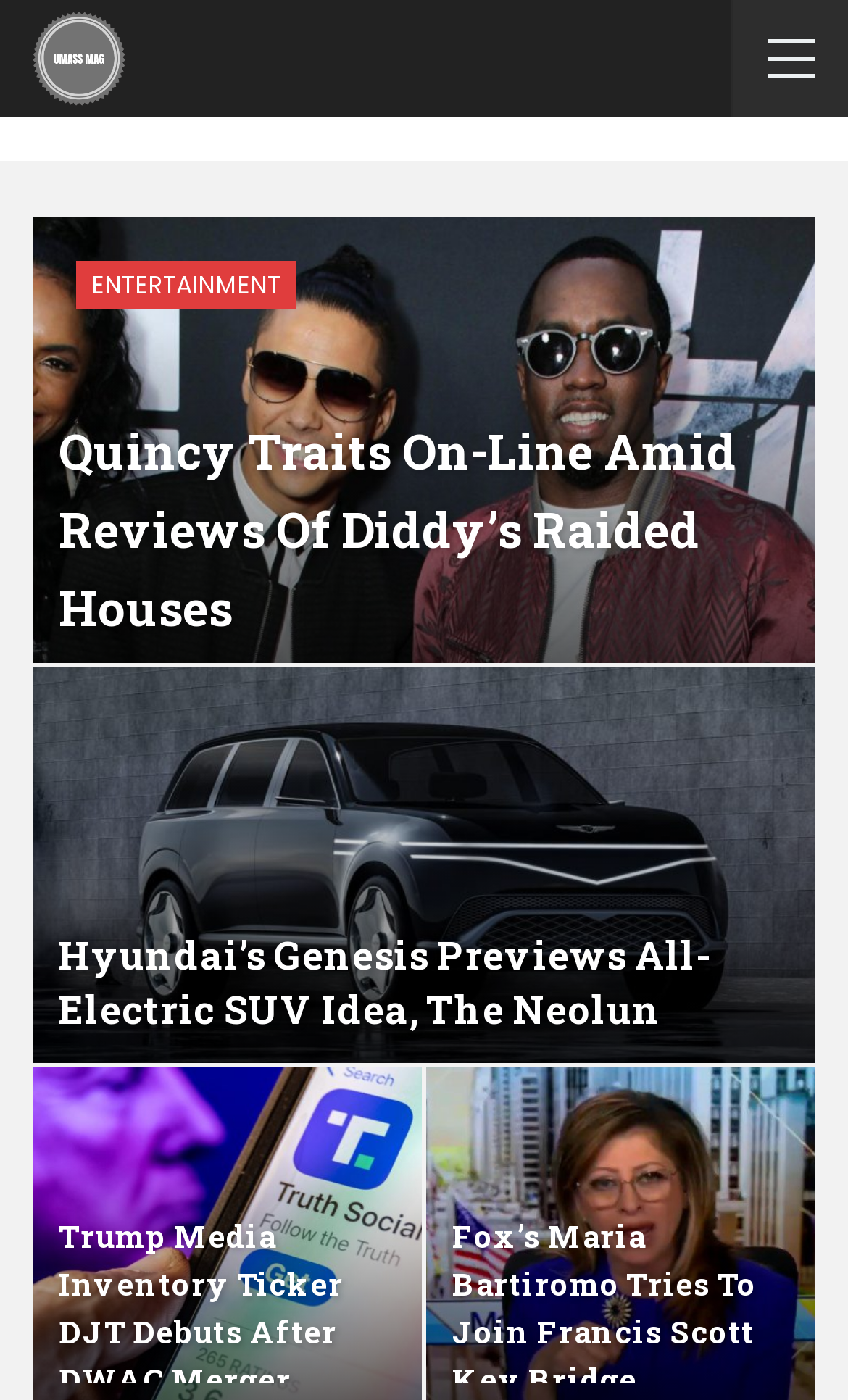Give a short answer to this question using one word or a phrase:
What is the title of the second article?

Hyundai’s Genesis Previews All-Electric SUV Idea, The Neolun